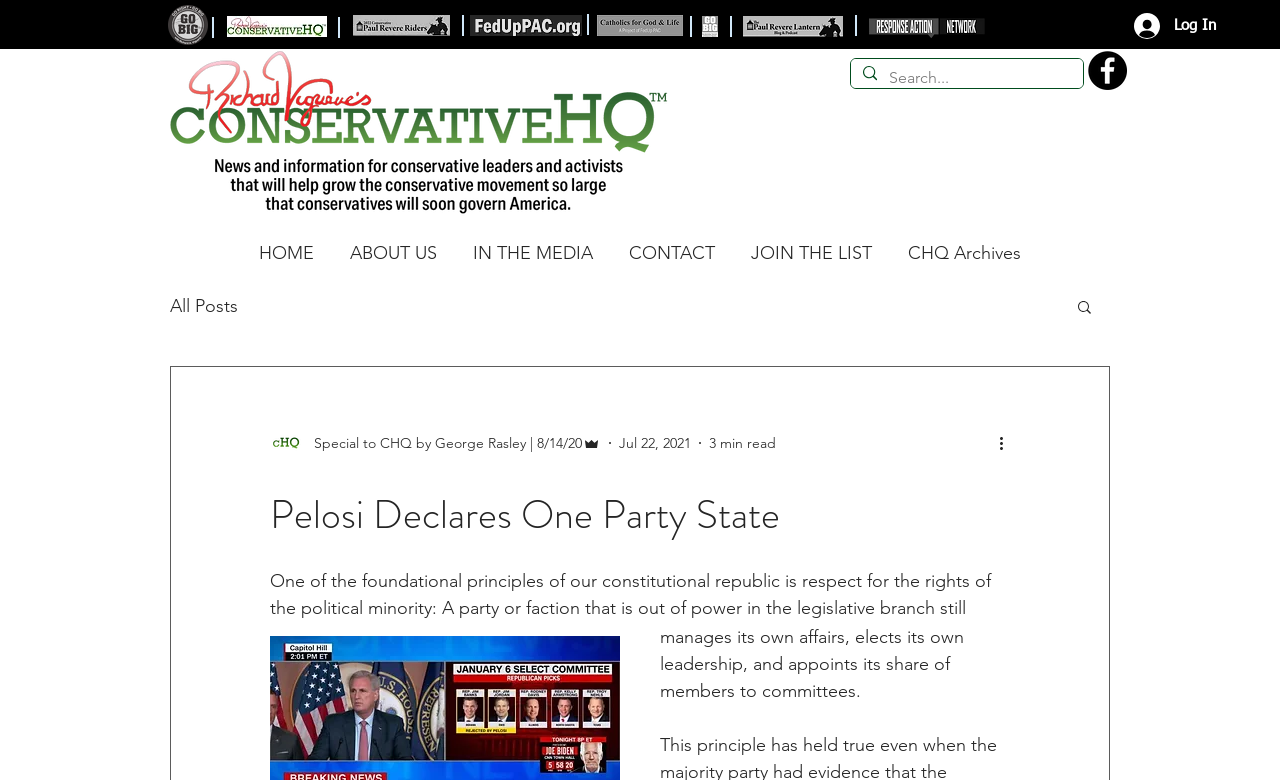Determine the bounding box of the UI element mentioned here: "Become a Supporting Member". The coordinates must be in the format [left, top, right, bottom] with values ranging from 0 to 1.

None